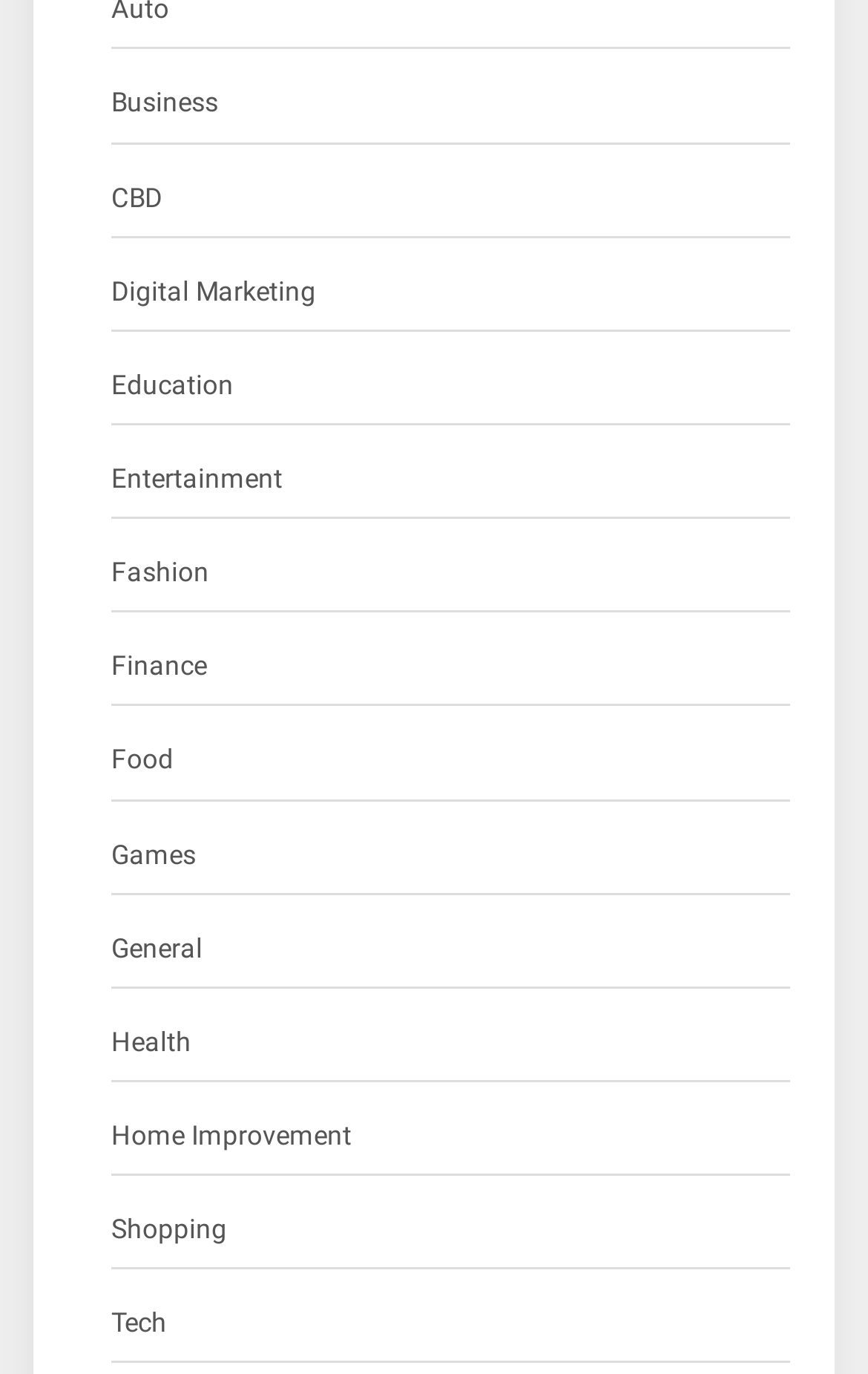Extract the bounding box coordinates for the UI element described as: "Insurance".

None